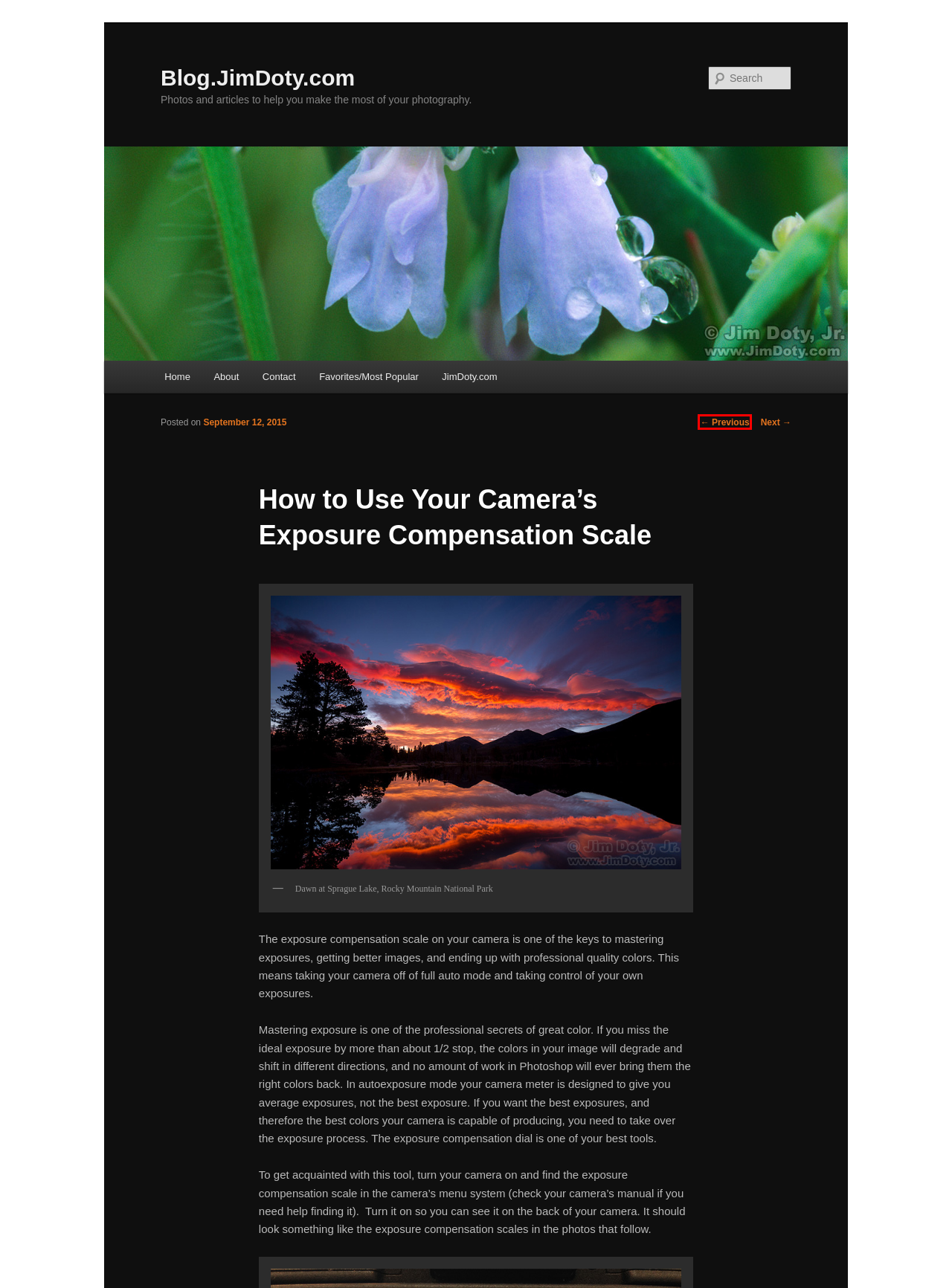You are given a screenshot depicting a webpage with a red bounding box around a UI element. Select the description that best corresponds to the new webpage after clicking the selected element. Here are the choices:
A. Favorites/Most Popular | Blog.JimDoty.com
B. 9/11 Tribute – In the Arms of an Angel | Blog.JimDoty.com
C. JimDoty.com | Blog.JimDoty.com
D. Blog.JimDoty.com | Photos and articles to help you make the most of your photography.
E. Contact | Blog.JimDoty.com
F. The Best Image Editing Software | Blog.JimDoty.com
G. About | Blog.JimDoty.com
H. Blog Tool, Publishing Platform, and CMS – WordPress.org

B